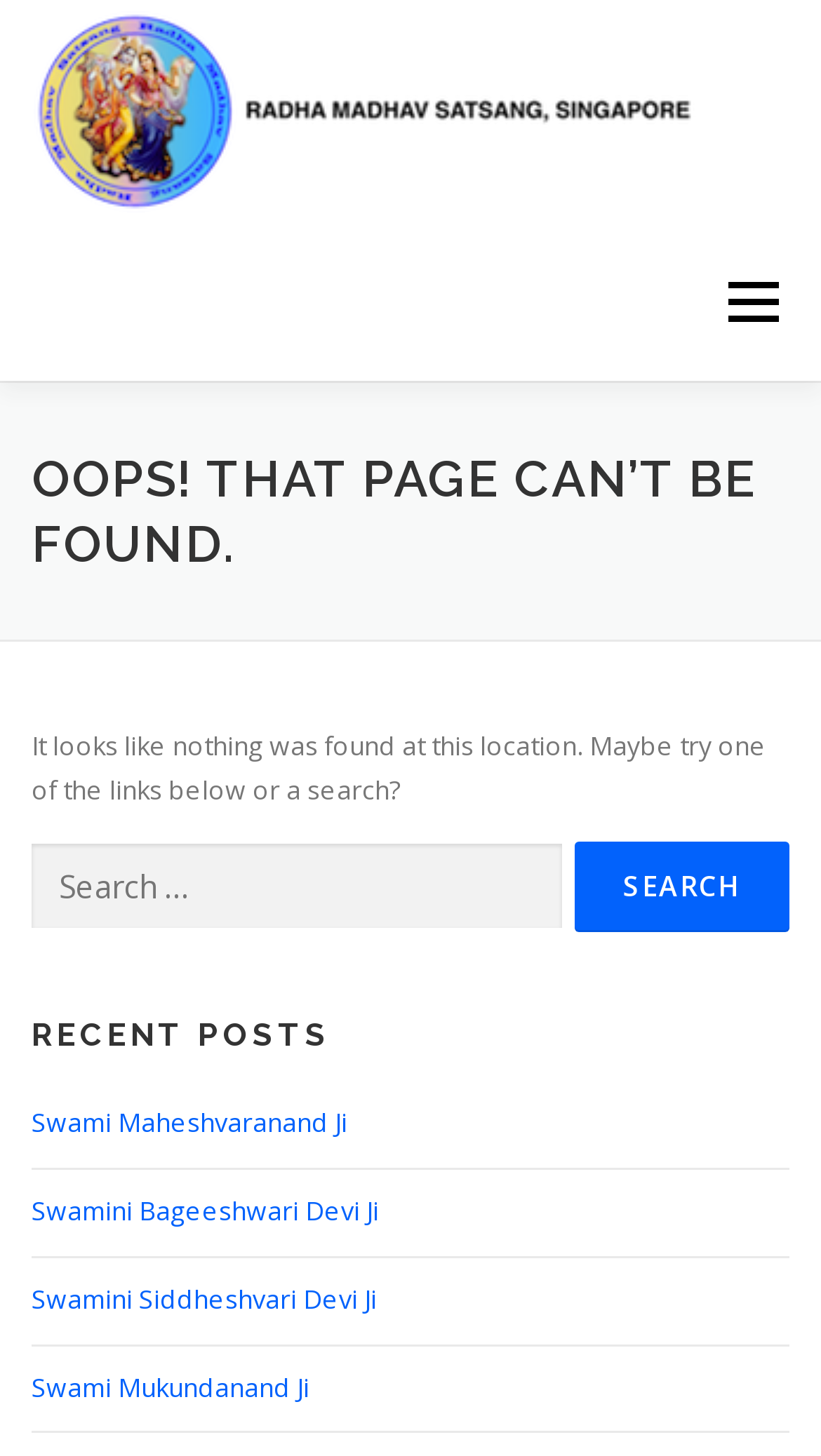What is the error message on the page?
Refer to the image and provide a thorough answer to the question.

I looked at the main content section and found the error message 'OOPS! THAT PAGE CAN’T BE FOUND.' which indicates that the page was not found.